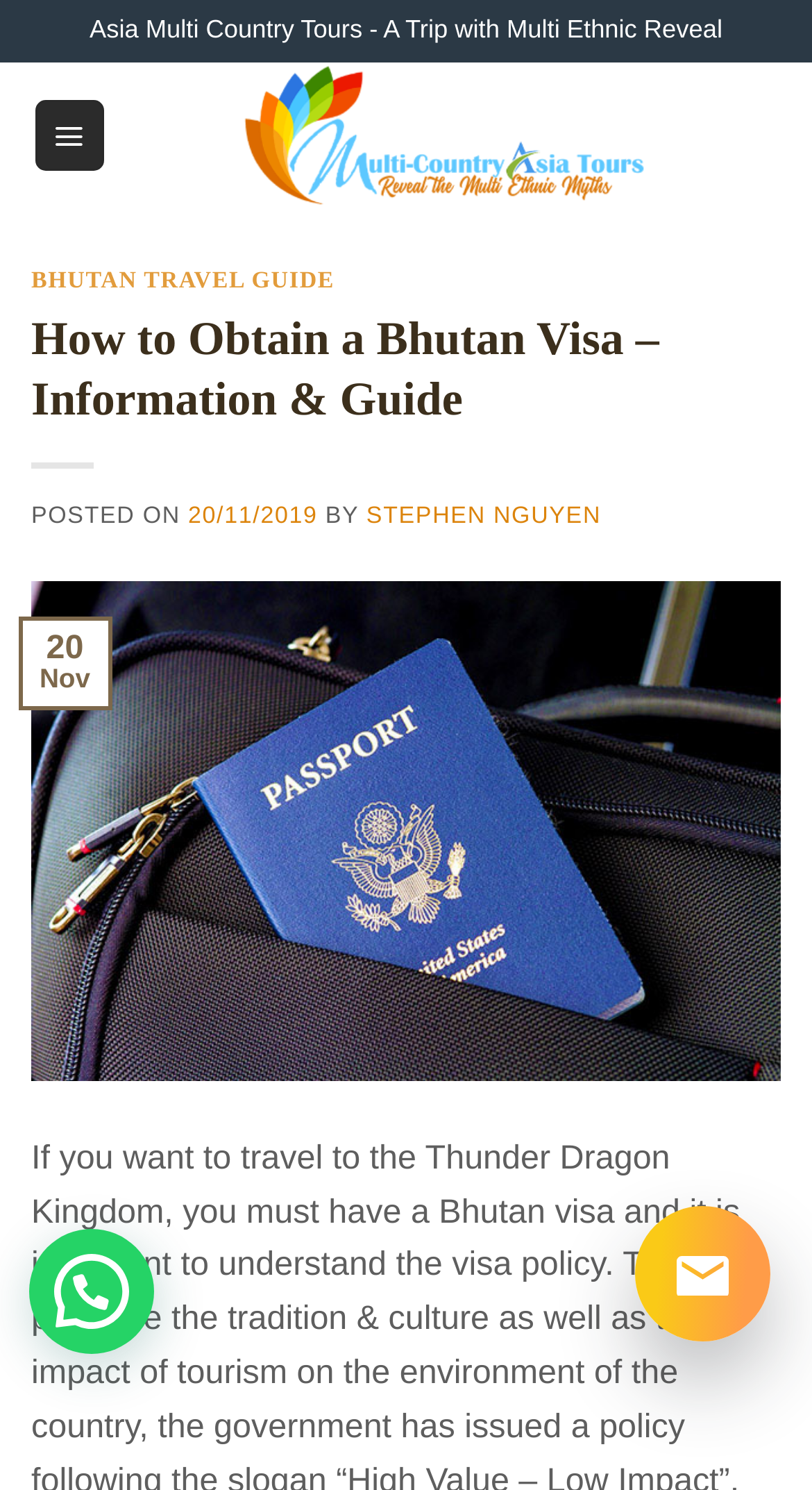Detail the various sections and features of the webpage.

The webpage is about Bhutan visa information, specifically a comprehensive guide on how to obtain a visa to Bhutan. At the top, there is a header with the title "Asia Multi Country Tours - A Trip with Multi Ethnic Reveal" and a link to "Multi-Country Asia Tours" accompanied by an image. 

Below the header, there is a menu link labeled "Menu" which, when expanded, reveals a main menu. The main content of the page is divided into sections, with a heading "BHUTAN TRAVEL GUIDE" at the top. Under this heading, there is a link to "BHUTAN TRAVEL GUIDE" and another heading "How to Obtain a Bhutan Visa – Information & Guide". 

Following this, there is a section with the posting date "20/11/2019" and the author's name "STEPHEN NGUYEN". Below this, there is a prominent link to "How to Obtain a Bhutan Visa" accompanied by a large image. To the right of this link, there is a small table with the month "Nov" displayed.